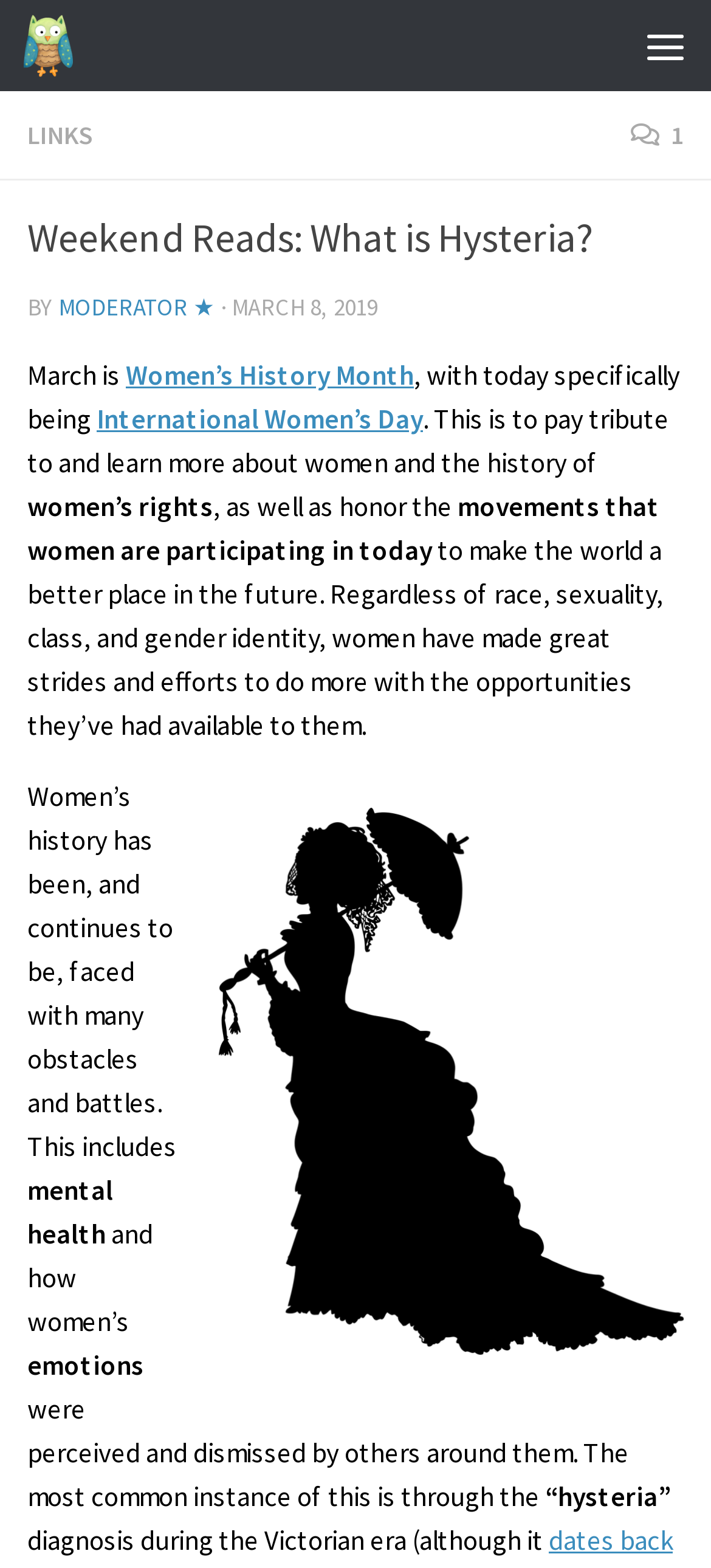Locate the bounding box coordinates of the area where you should click to accomplish the instruction: "Click the Home button".

None